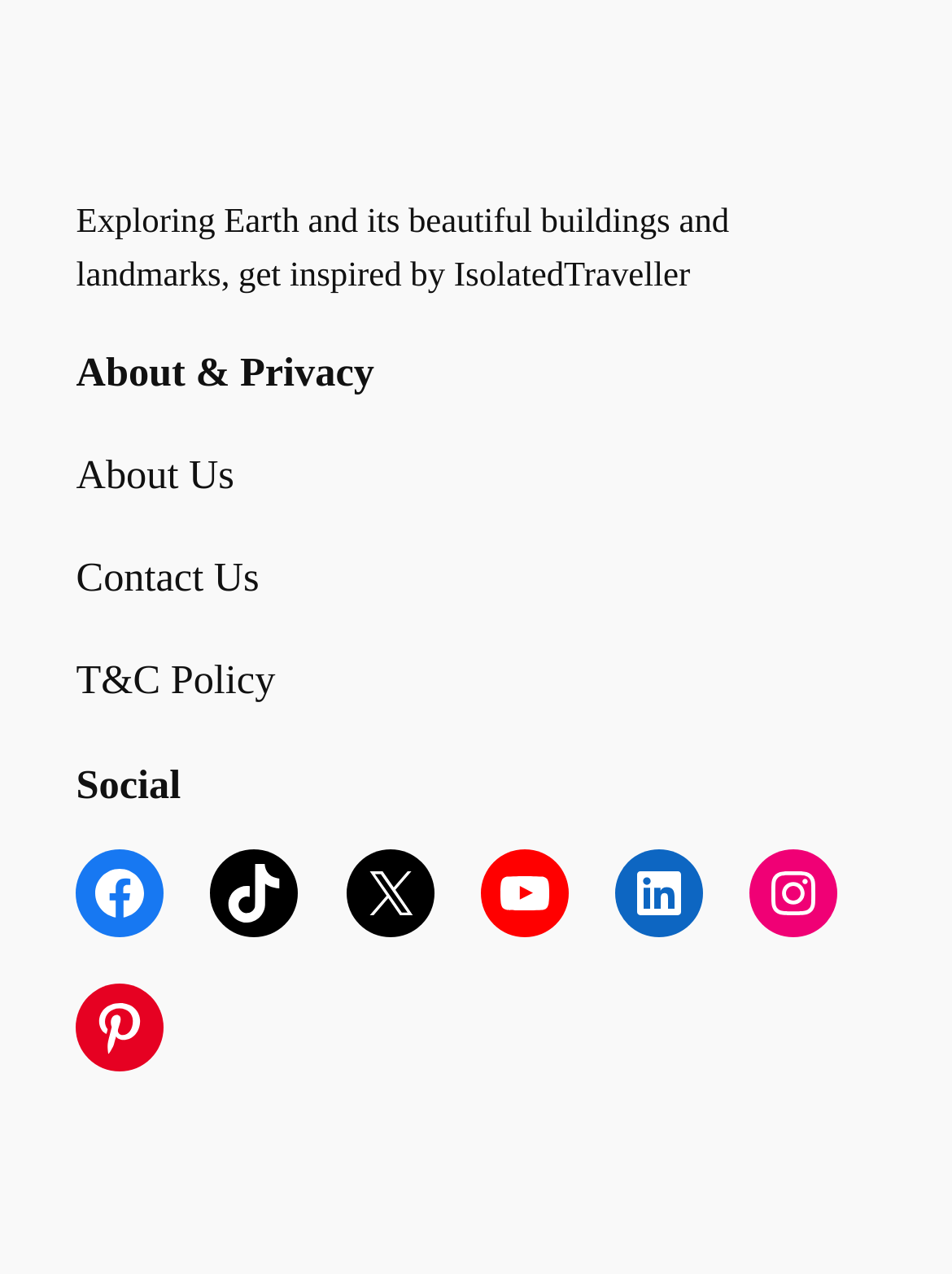Please locate the clickable area by providing the bounding box coordinates to follow this instruction: "go to about us page".

[0.08, 0.349, 0.246, 0.399]